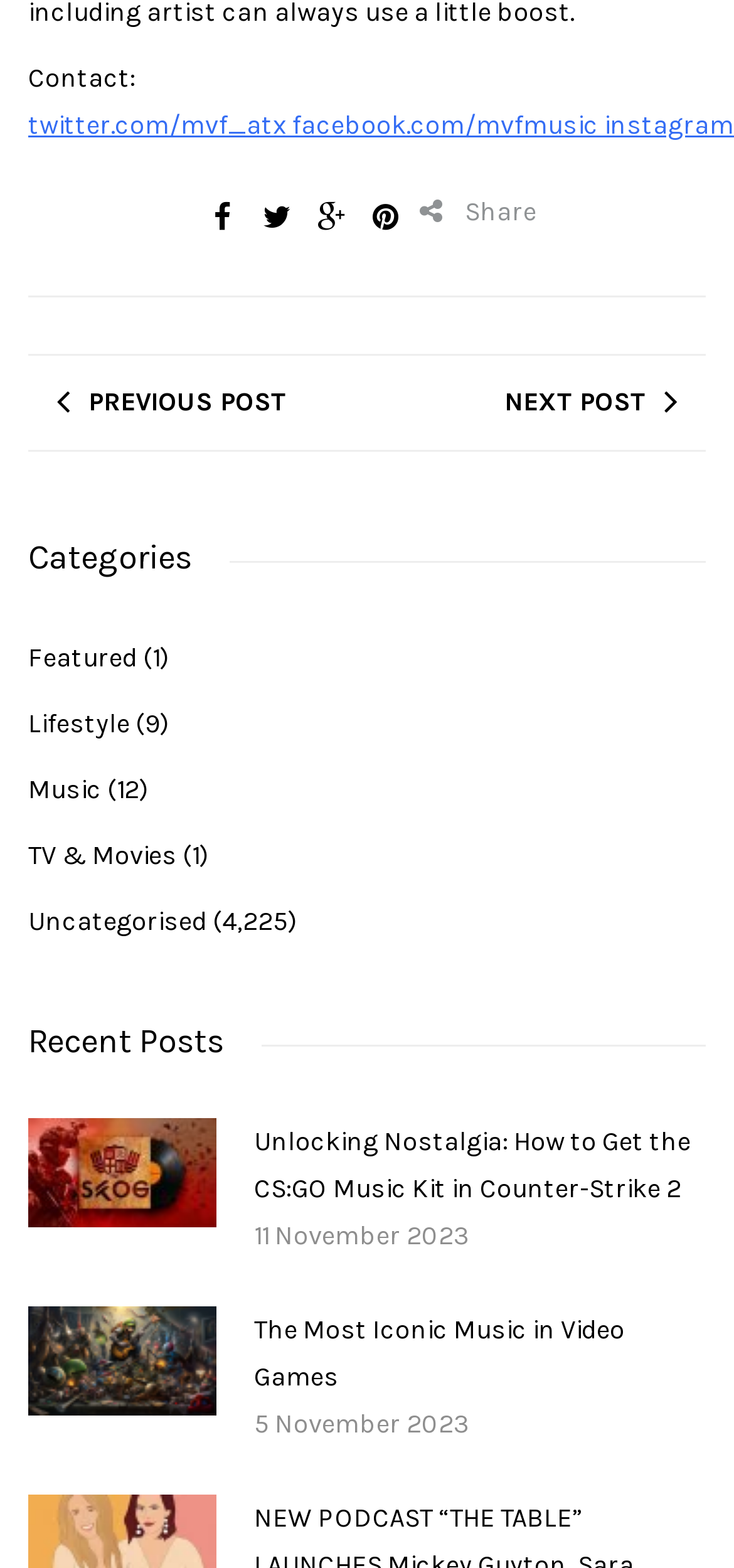Extract the bounding box coordinates for the UI element described by the text: "Next post". The coordinates should be in the form of [left, top, right, bottom] with values between 0 and 1.

[0.687, 0.227, 0.923, 0.287]